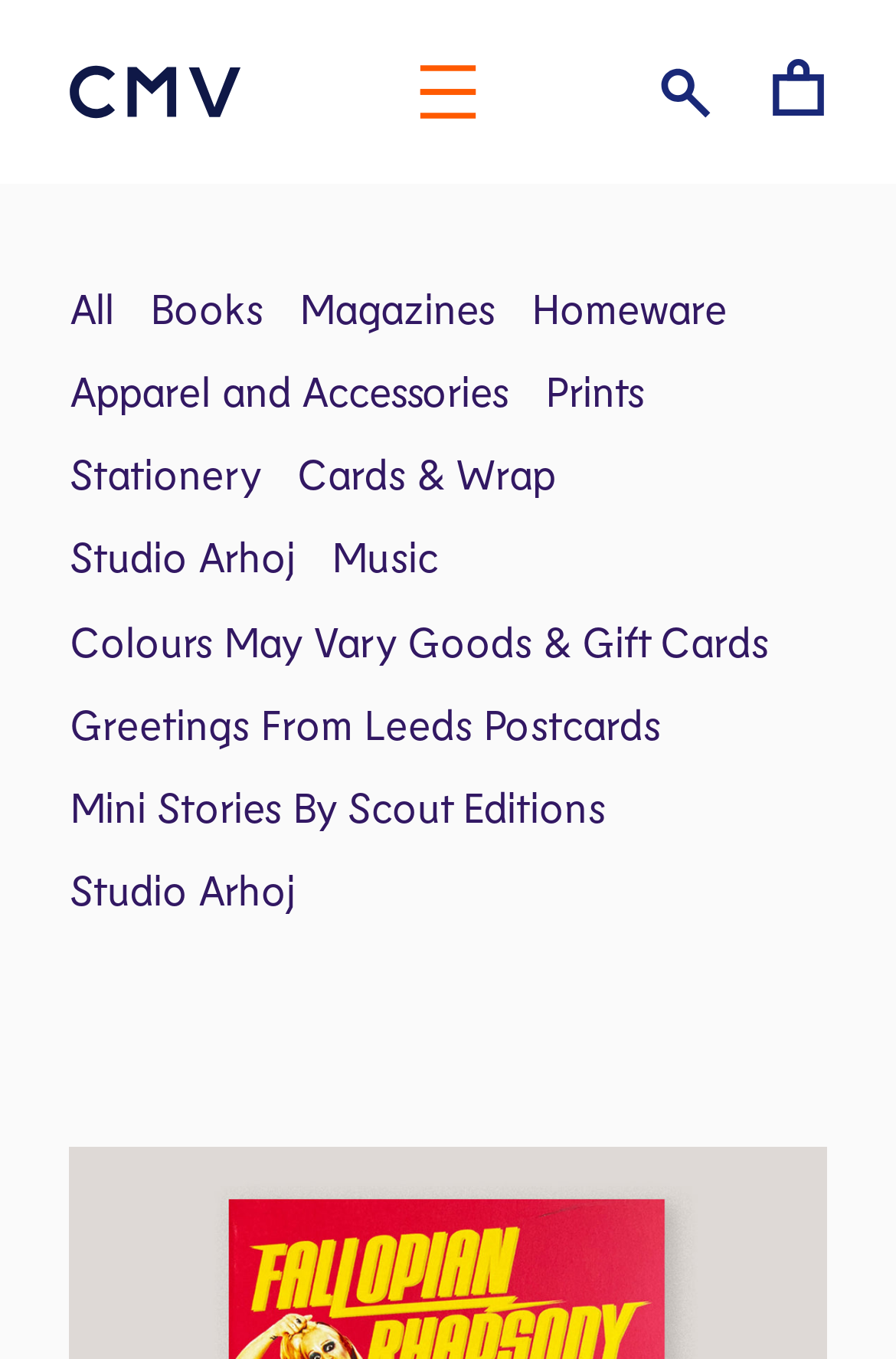Please answer the following query using a single word or phrase: 
How many main navigation links are there?

7